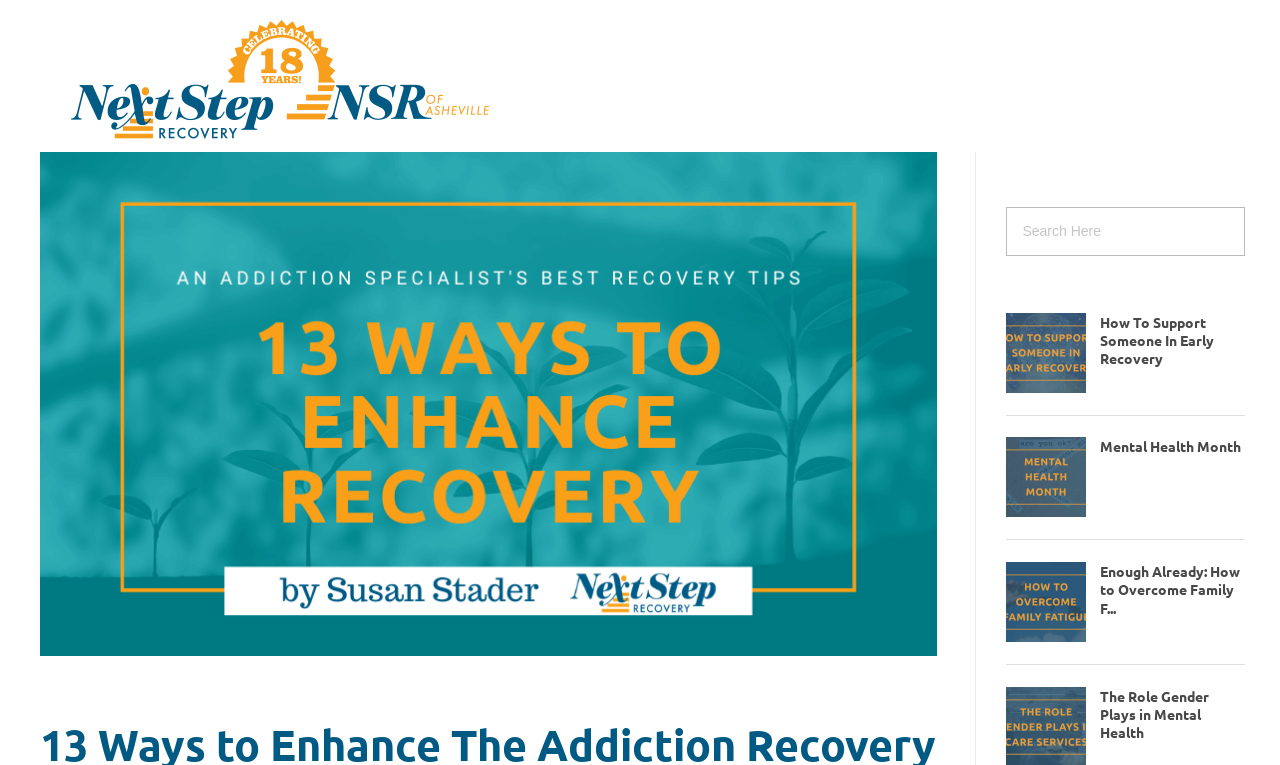Please find the bounding box coordinates of the element's region to be clicked to carry out this instruction: "Explore the article about Enough Already: How to Overcome Family F...".

[0.859, 0.735, 0.973, 0.806]